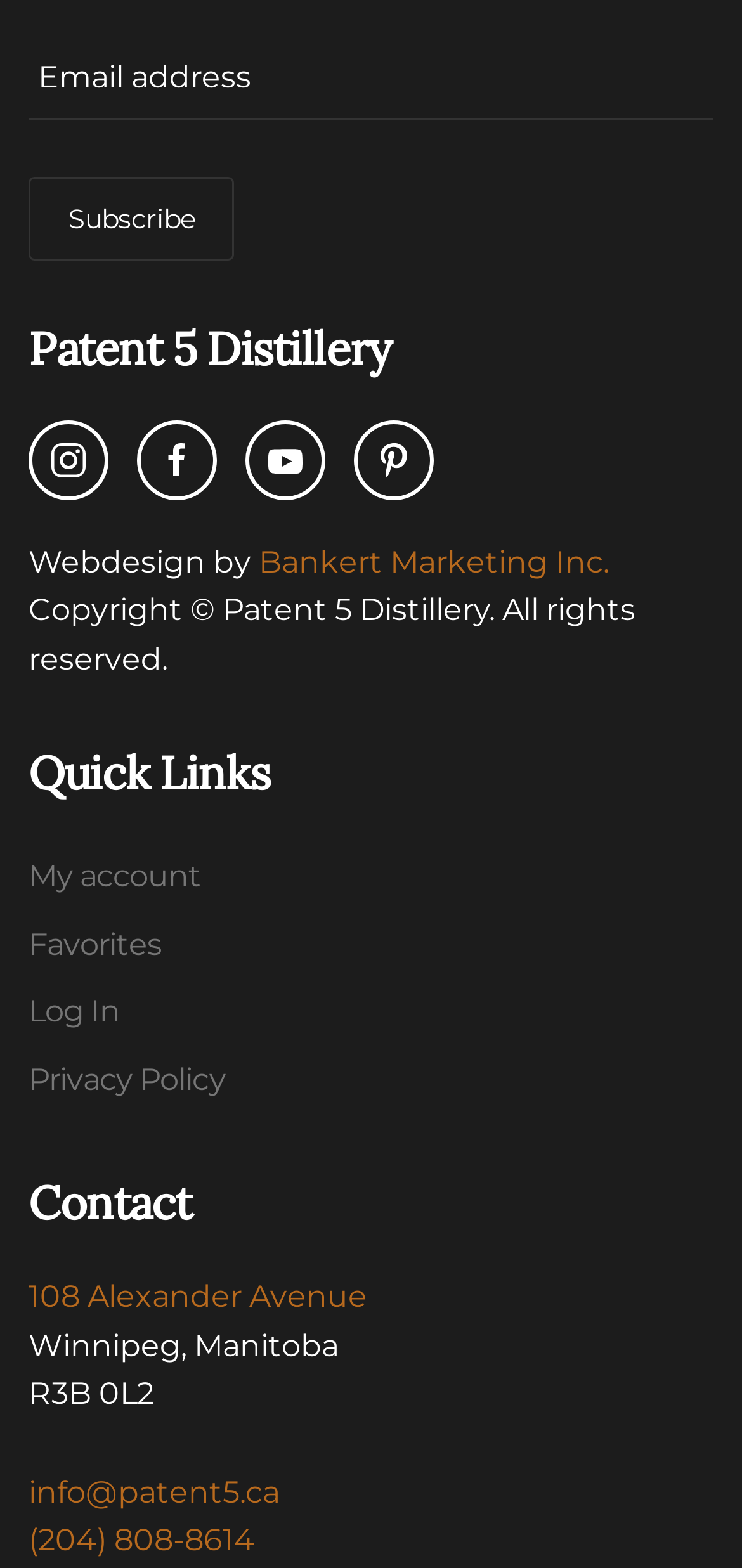Find the bounding box coordinates for the area that should be clicked to accomplish the instruction: "Visit the URL".

None